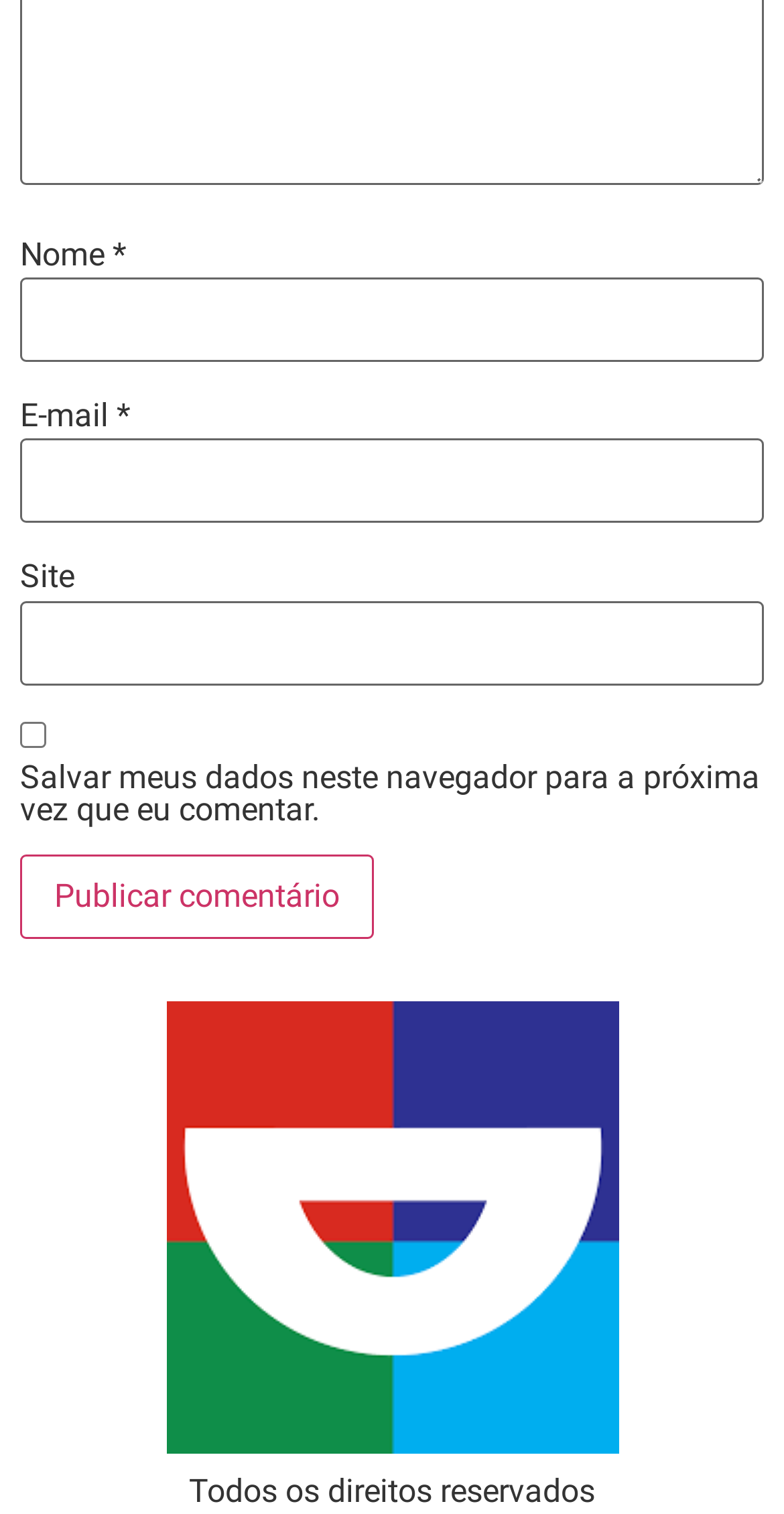Please reply to the following question with a single word or a short phrase:
What is the purpose of the checkbox?

Save data